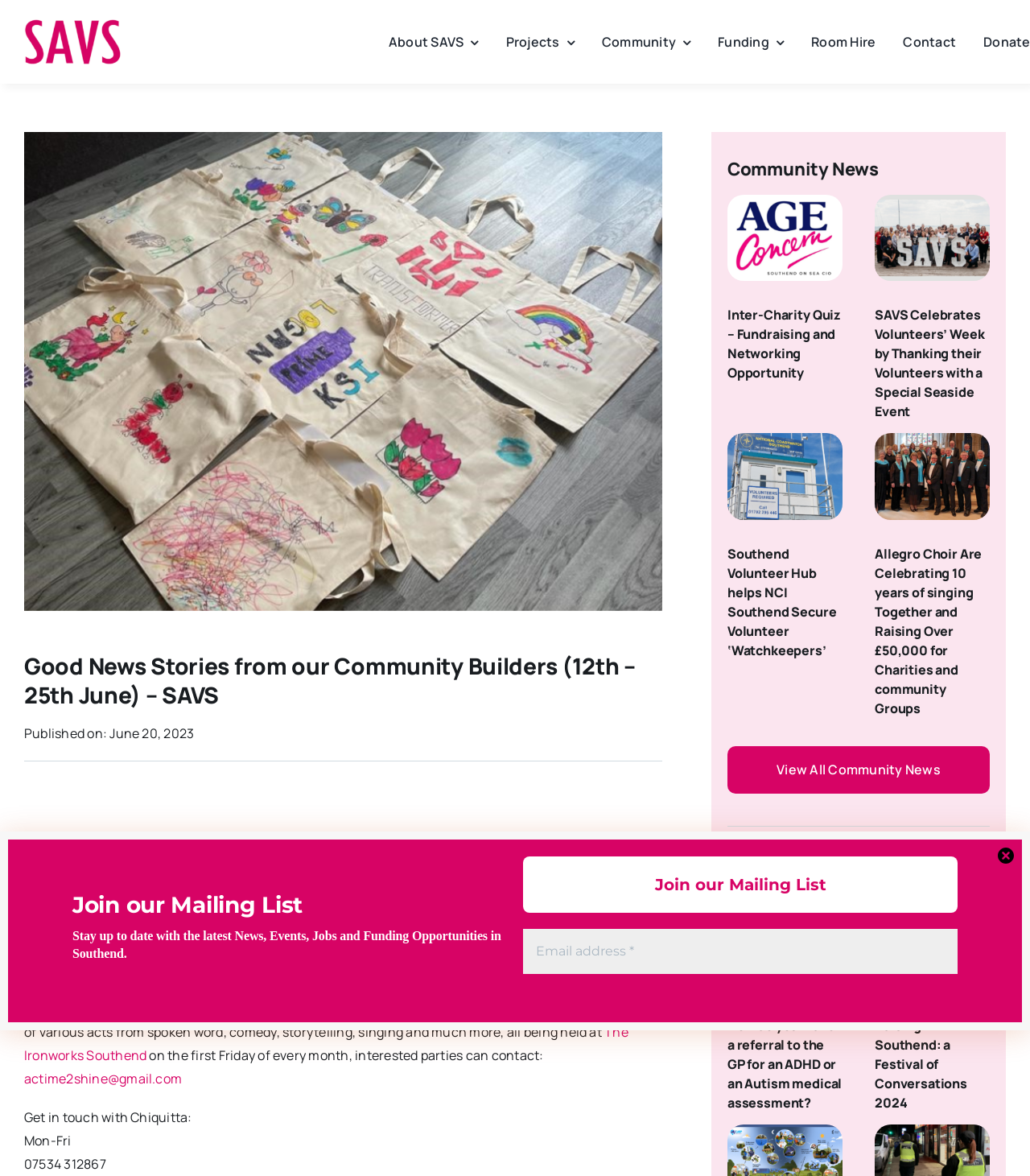Please answer the following question using a single word or phrase: 
How can interested parties contact for the event?

actime2shine@gmail.com